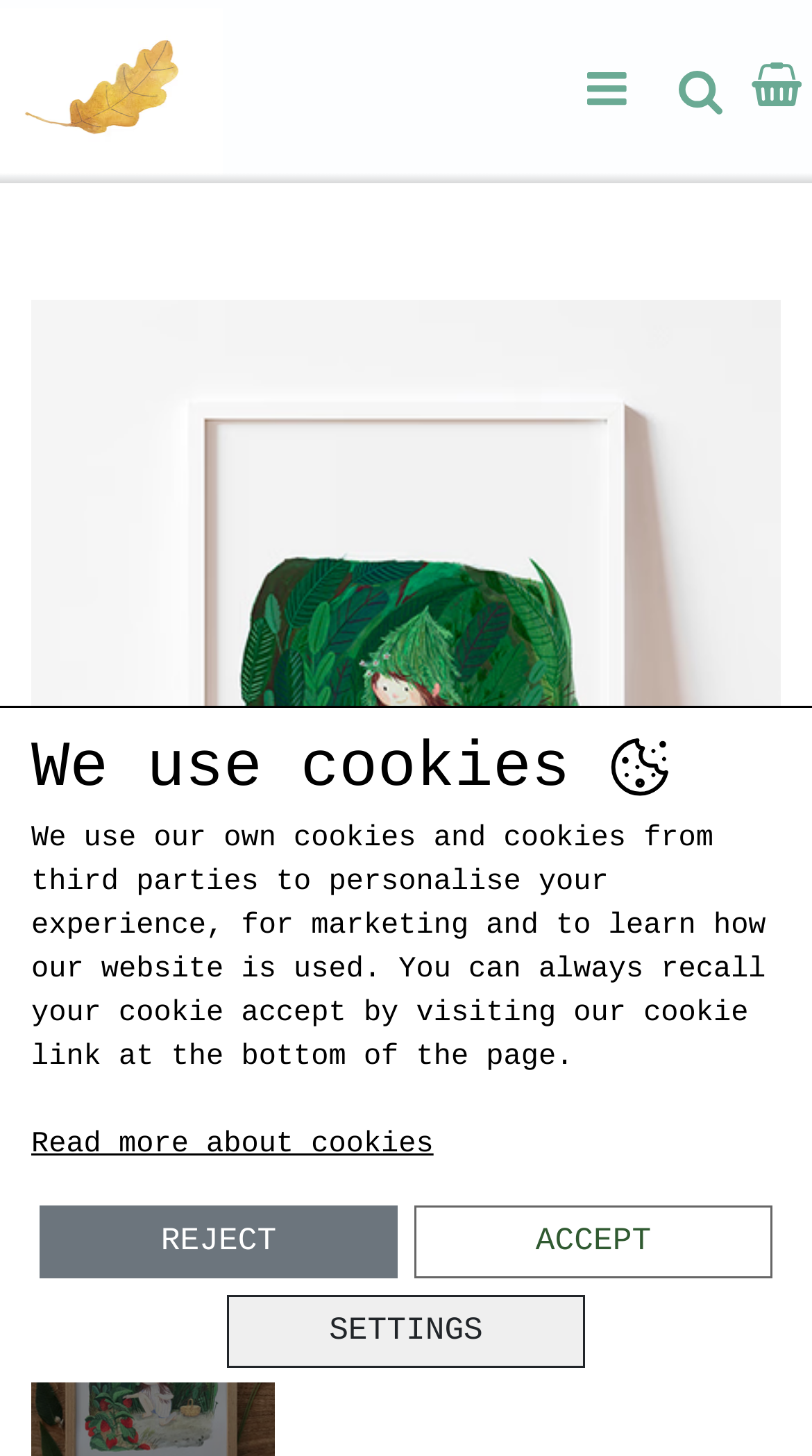Give the bounding box coordinates for this UI element: "aria-label="Open navigation menu"". The coordinates should be four float numbers between 0 and 1, arranged as [left, top, right, bottom].

None